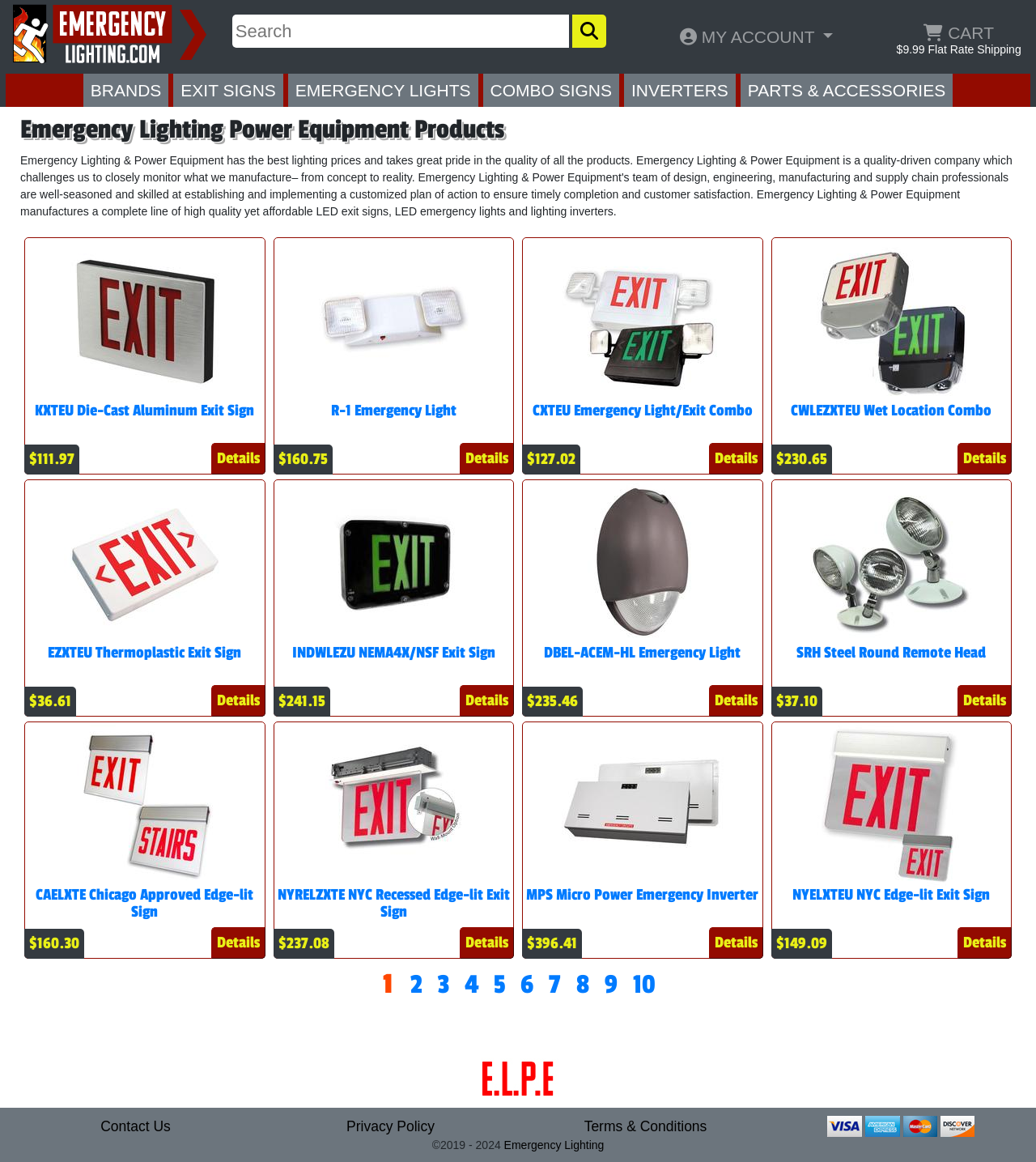Answer the question below using just one word or a short phrase: 
How many products are displayed on the first page?

8